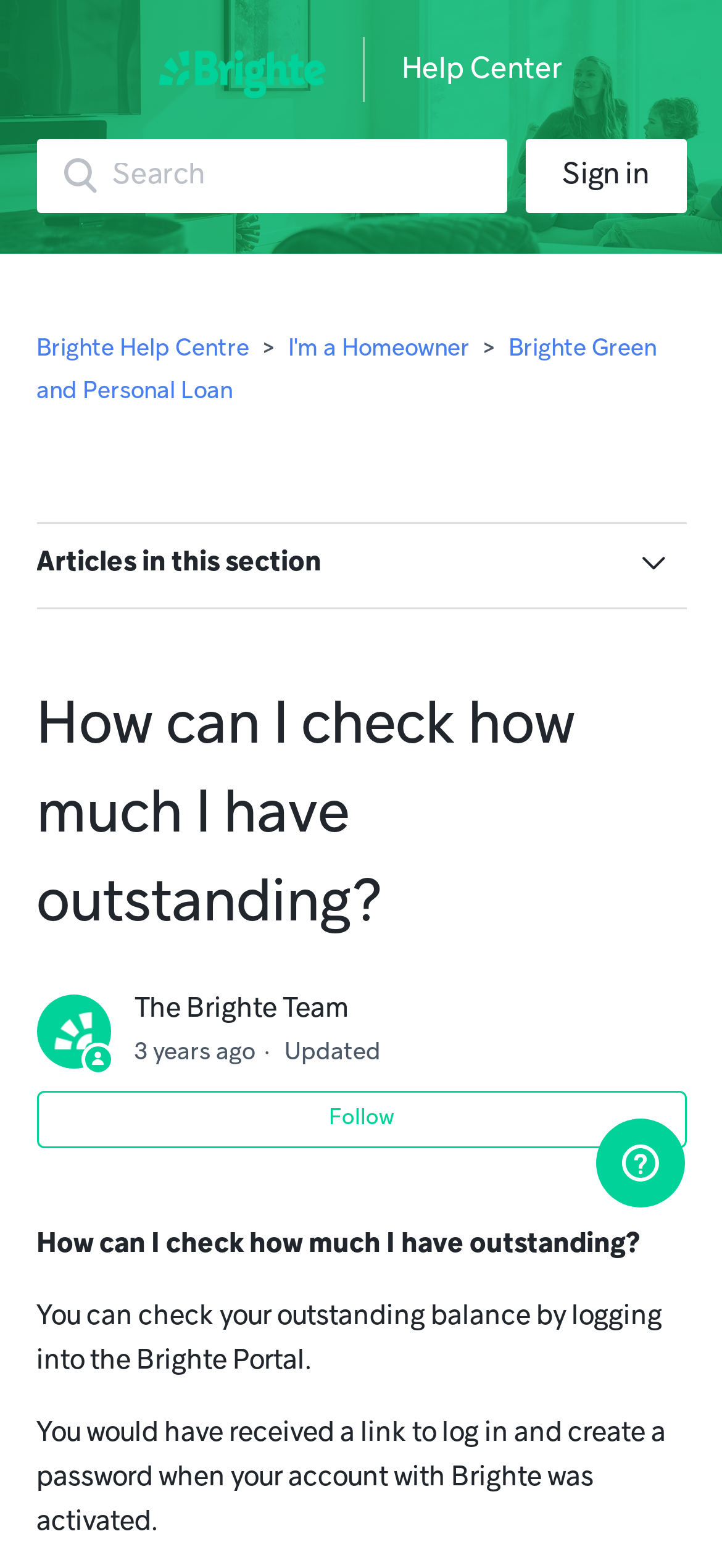Please answer the following question using a single word or phrase: 
What can be searched on this webpage?

Articles